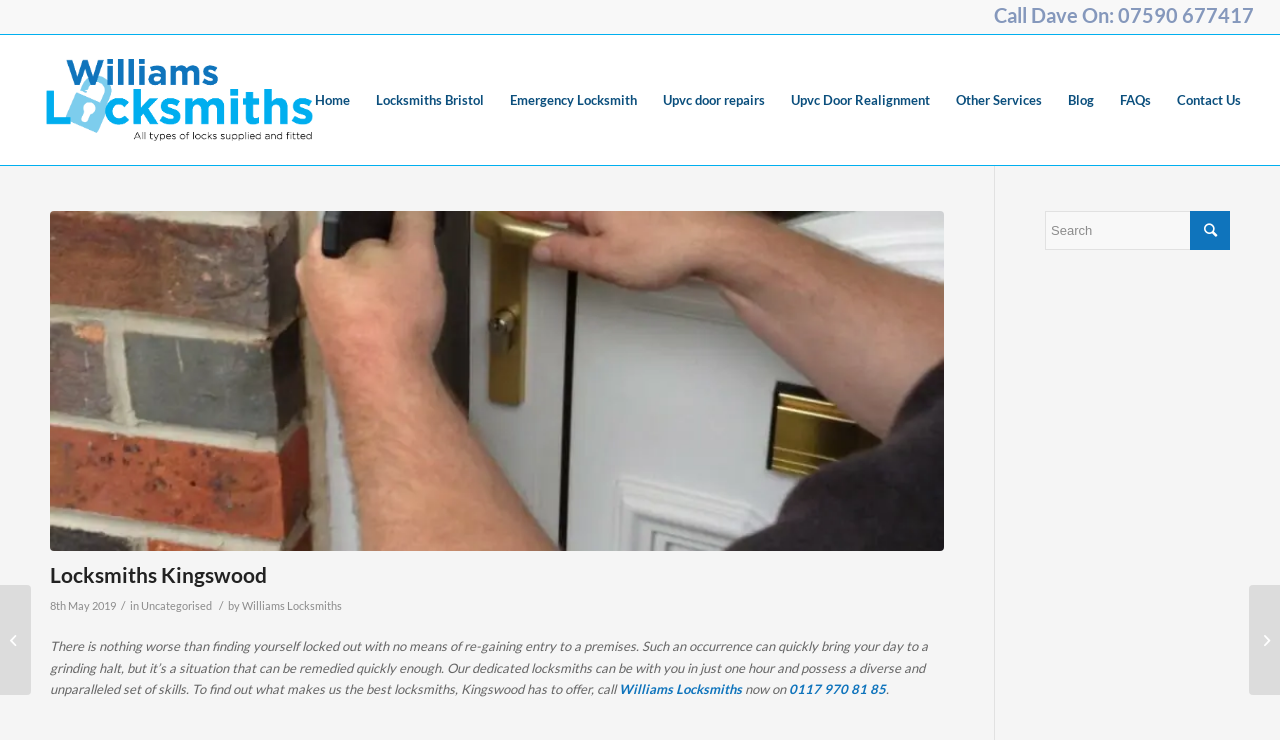Identify the bounding box of the UI element described as follows: "07590 677417". Provide the coordinates as four float numbers in the range of 0 to 1 [left, top, right, bottom].

[0.874, 0.004, 0.98, 0.036]